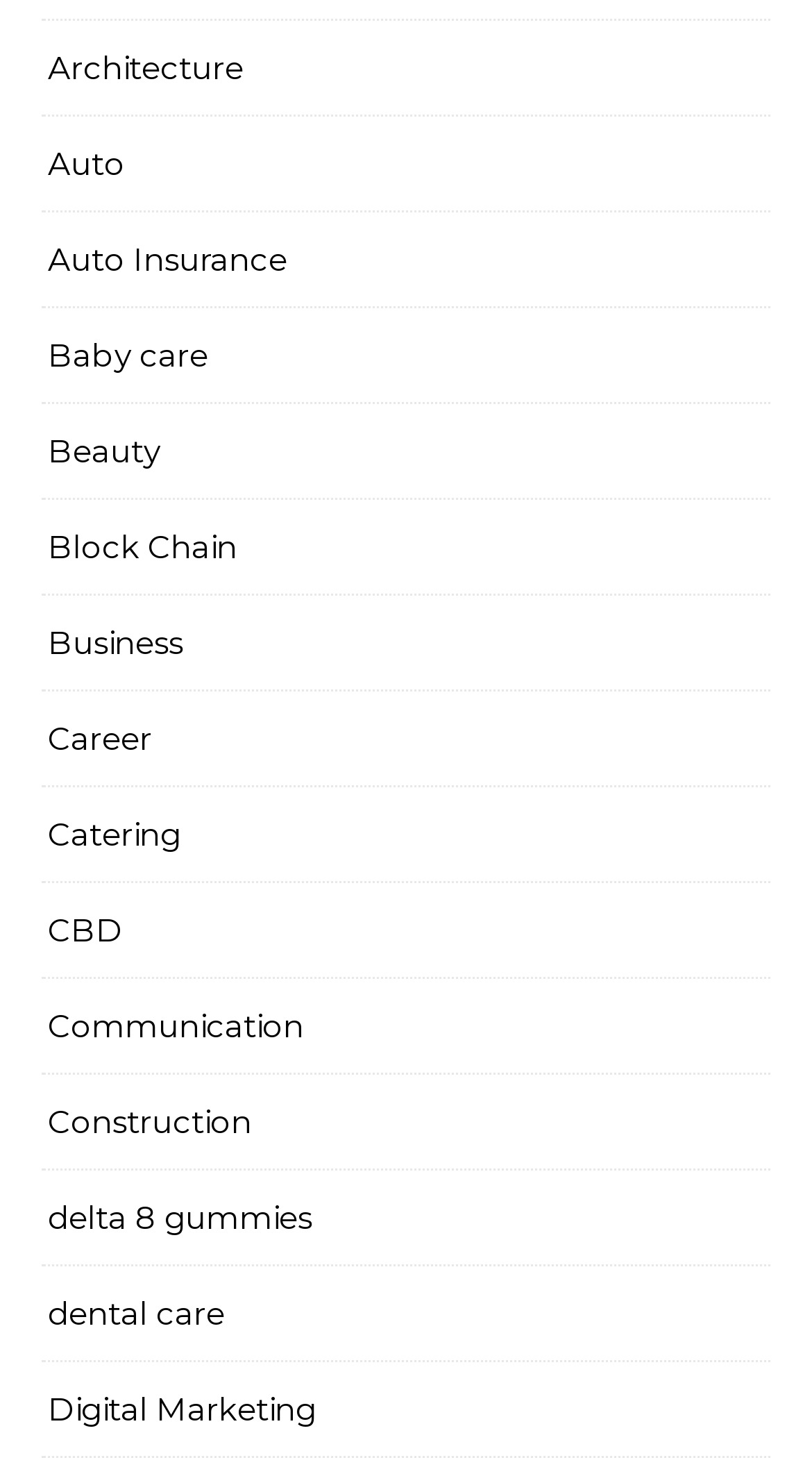Respond concisely with one word or phrase to the following query:
What is the first category listed?

Architecture